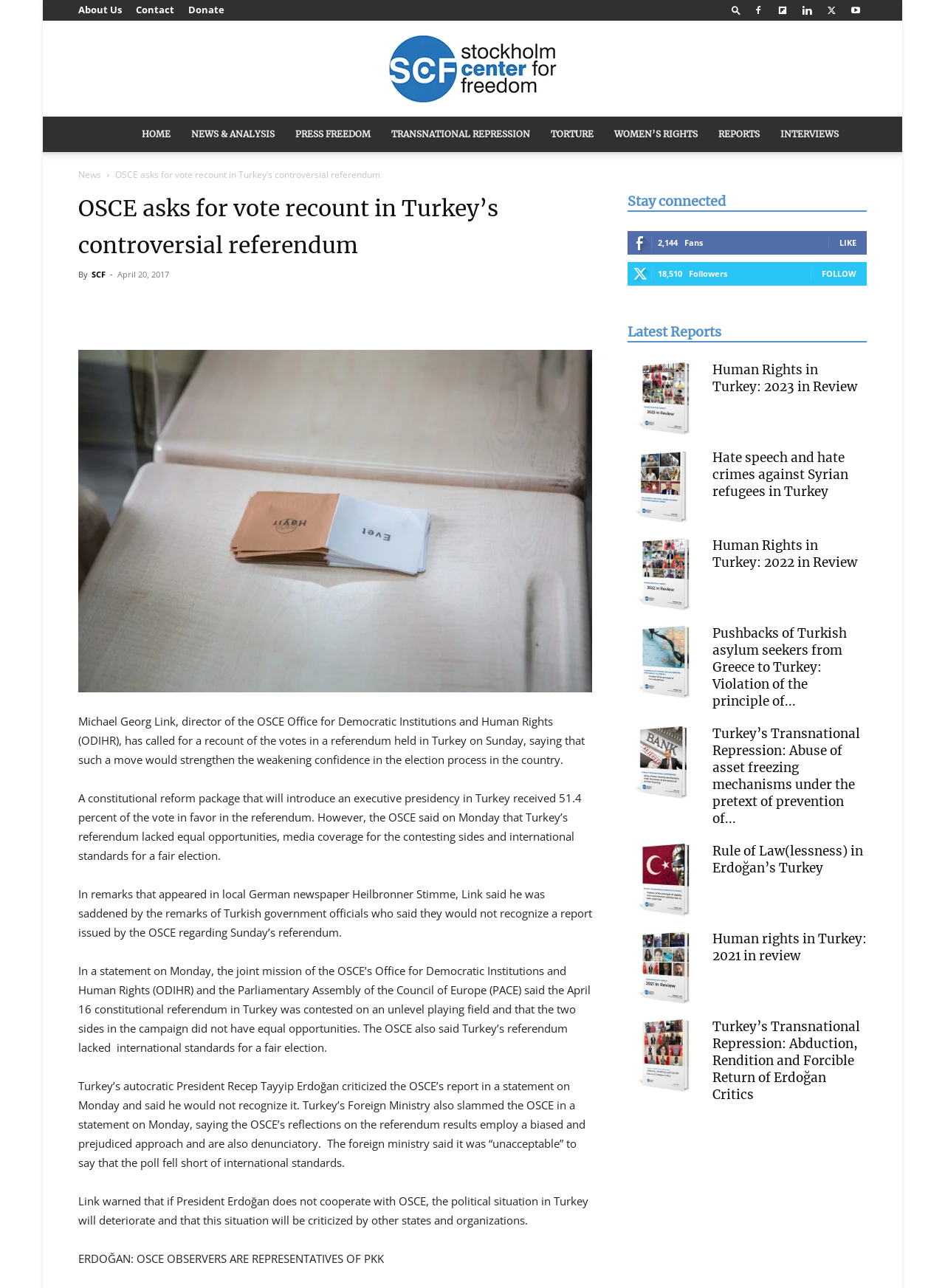Provide a brief response to the question below using a single word or phrase: 
What is the name of the organization mentioned in the webpage?

Stockholm Center for Freedom